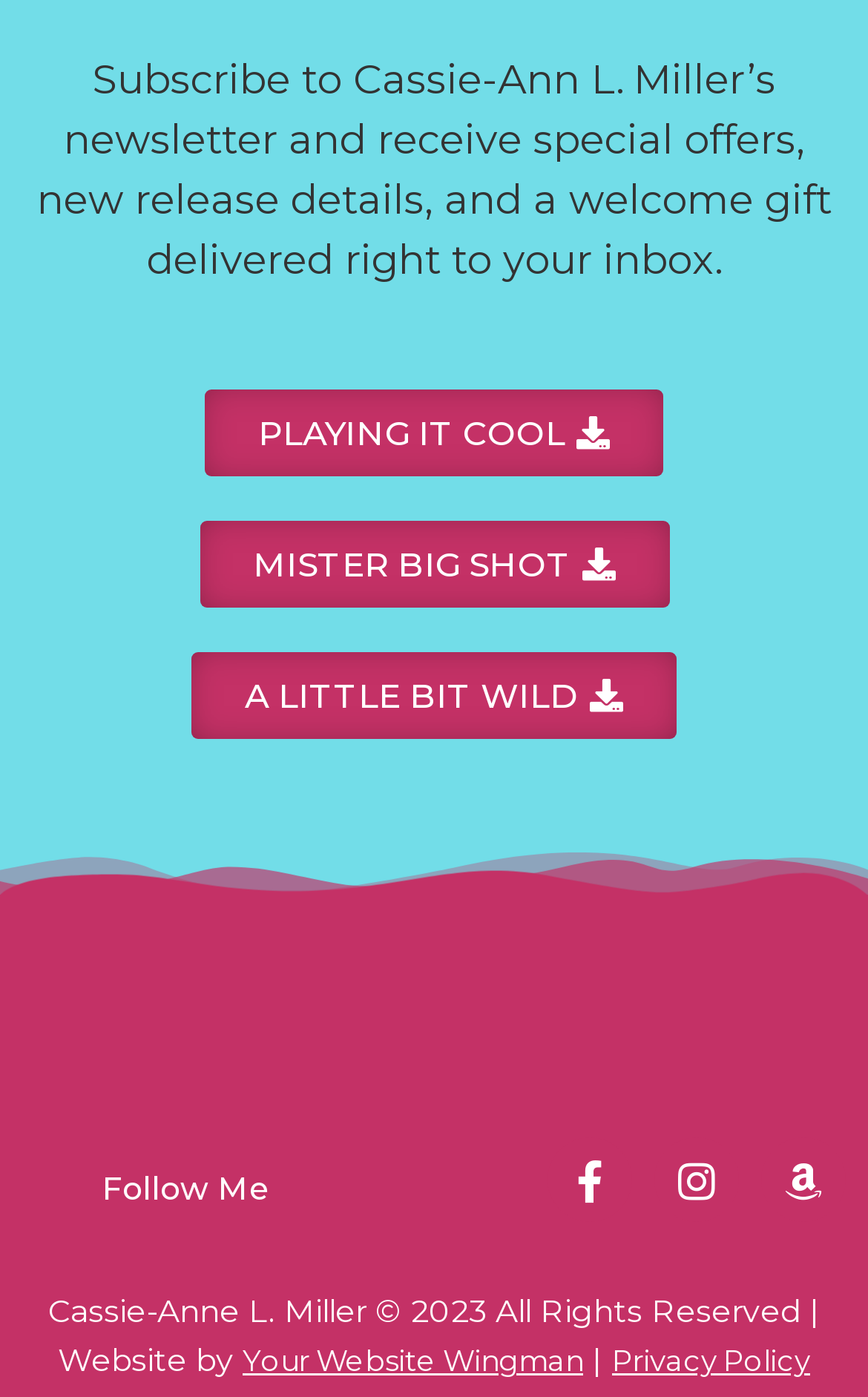Kindly determine the bounding box coordinates for the clickable area to achieve the given instruction: "Subscribe to the newsletter".

[0.042, 0.039, 0.958, 0.203]